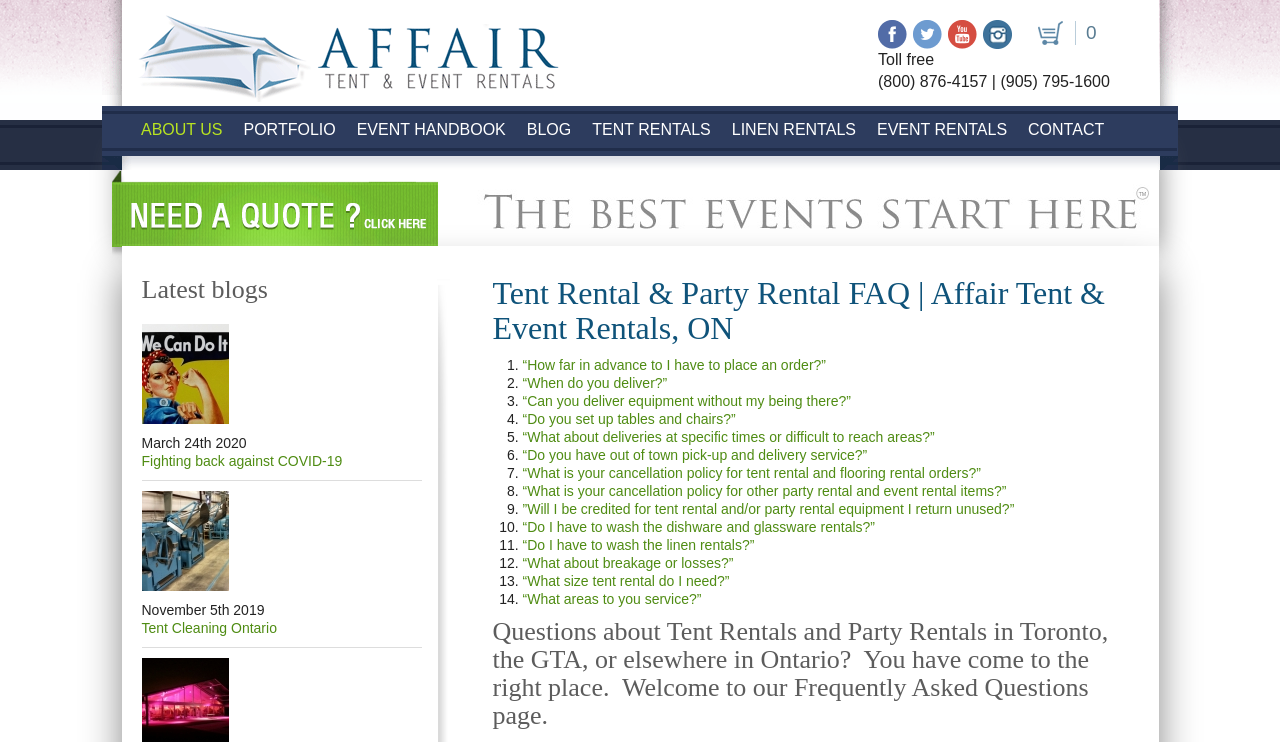Please identify the coordinates of the bounding box for the clickable region that will accomplish this instruction: "View the latest blog 'Fighting back against COVID-19'".

[0.111, 0.437, 0.179, 0.571]